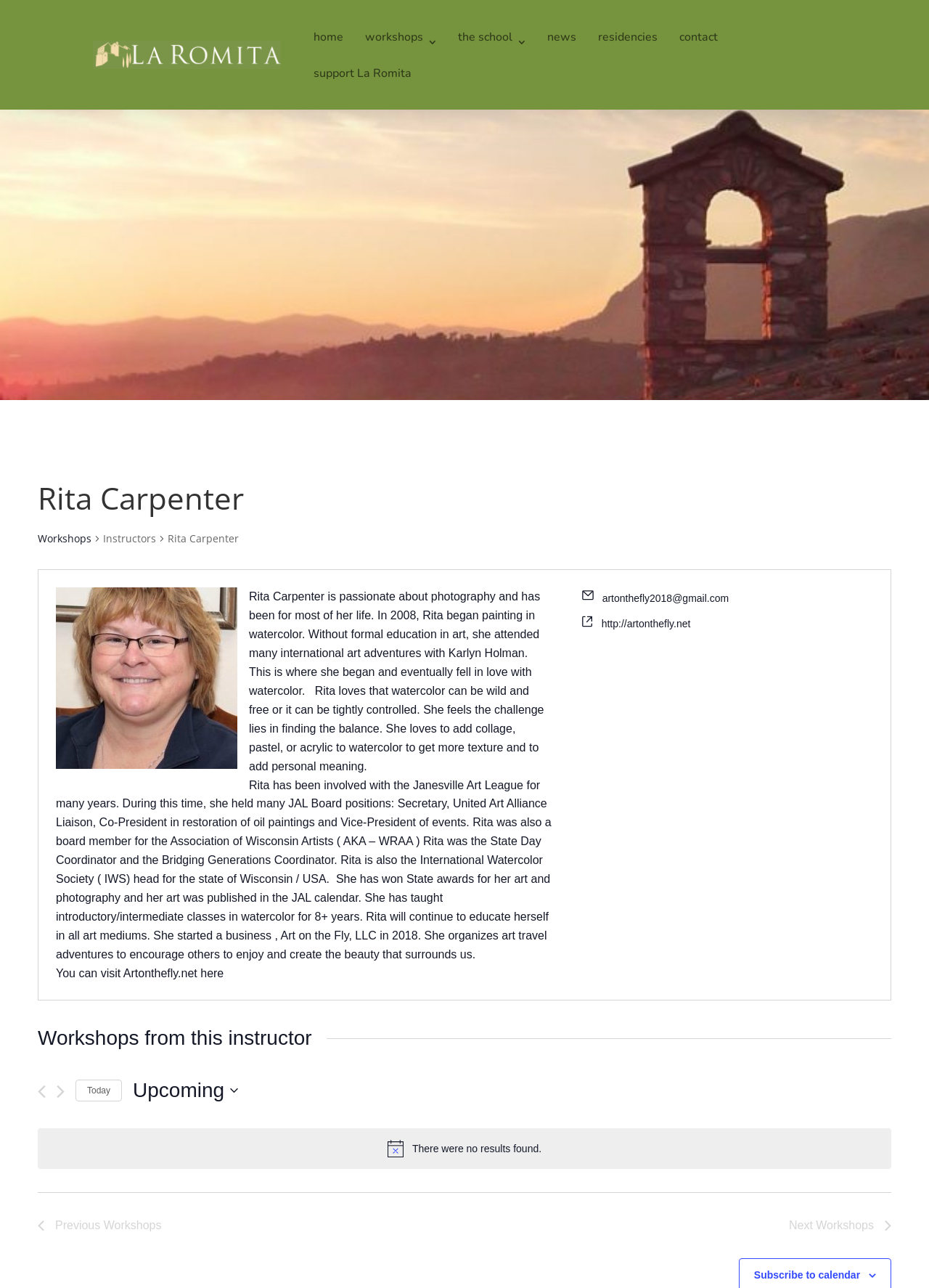What is the email address provided on the webpage?
From the image, respond using a single word or phrase.

artonthefly2018@gmail.com